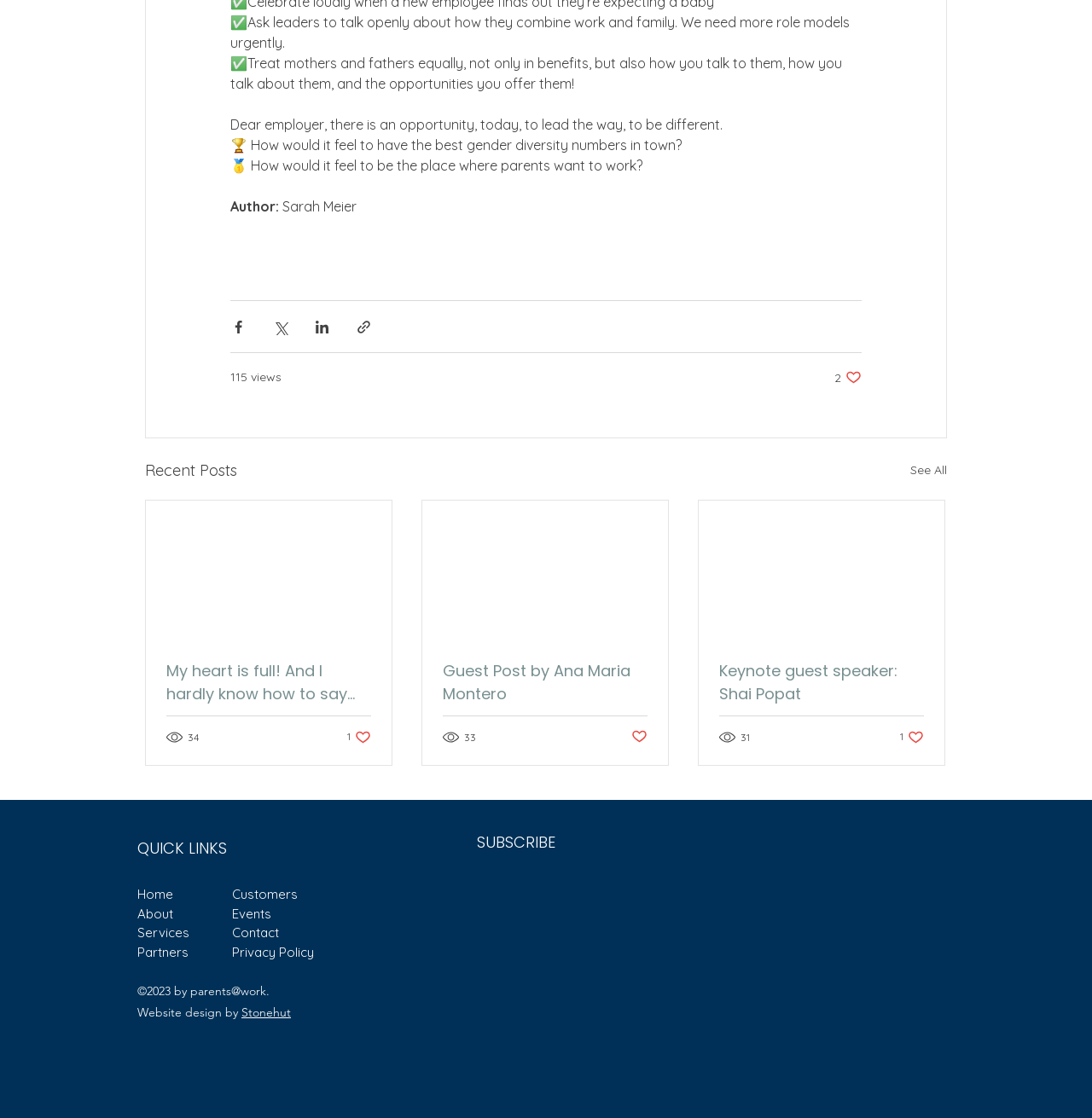Find the bounding box of the UI element described as: "Home". The bounding box coordinates should be given as four float values between 0 and 1, i.e., [left, top, right, bottom].

[0.126, 0.793, 0.159, 0.807]